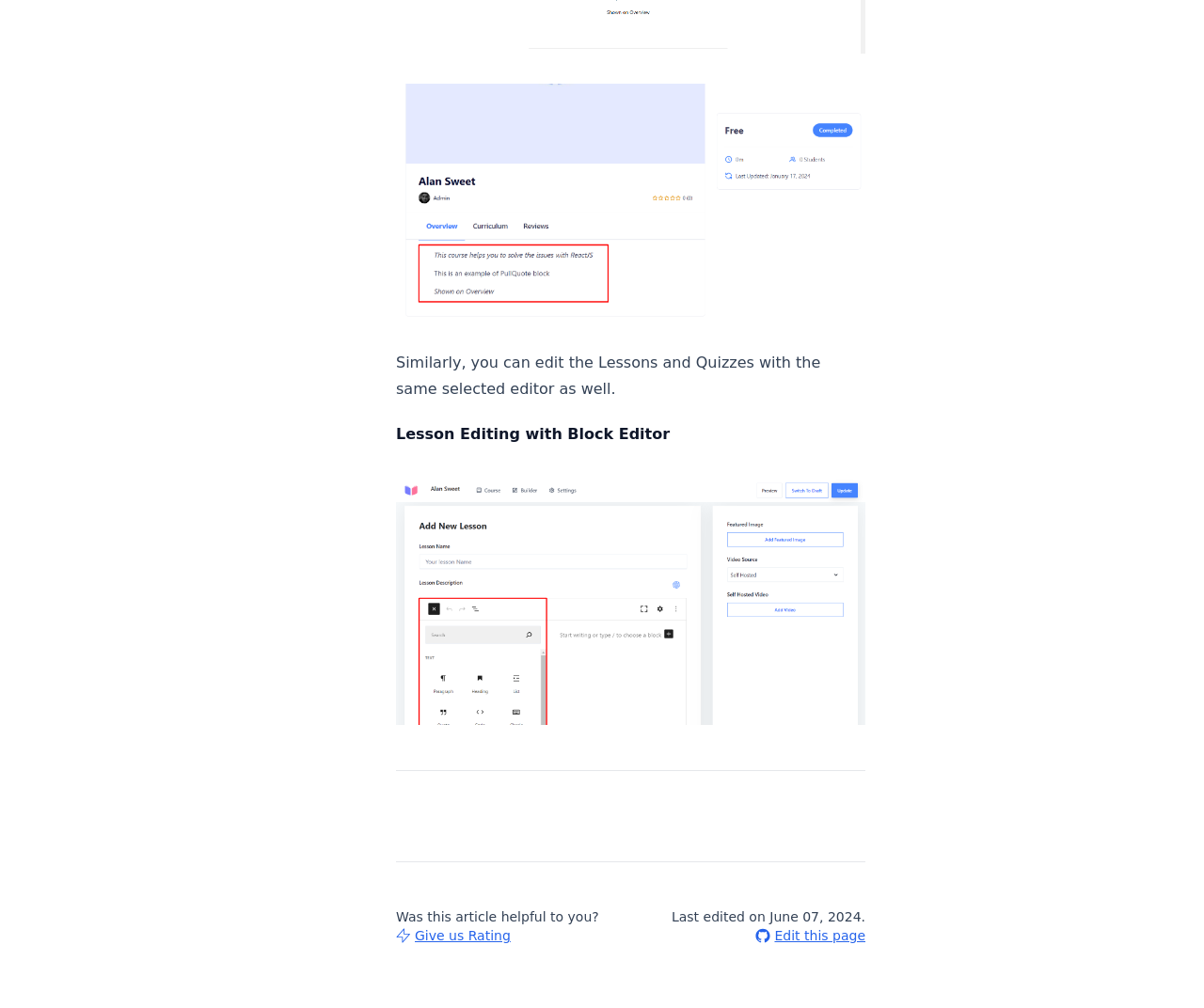Observe the image and answer the following question in detail: What is the topic of the article?

The topic of the article can be inferred from the static text 'Lesson Editing with Block Editor' which suggests that the article is about editing lessons using a block editor.